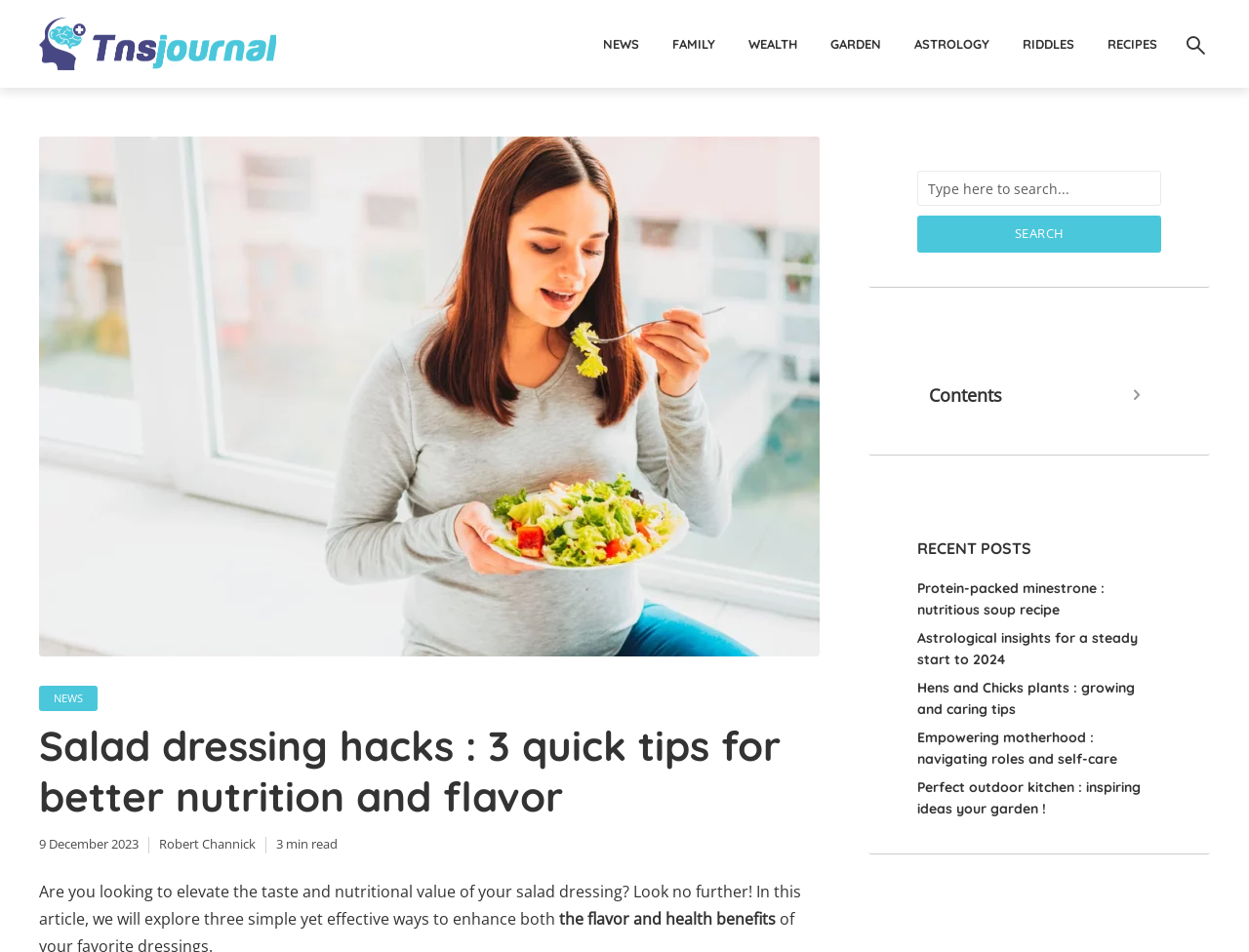Provide a thorough description of the webpage you see.

This webpage is about salad dressing hacks, with a focus on enhancing nutrition and flavor. At the top left, there is a link to "TNS Journal" accompanied by an image with the same name. Below this, there are several links to different categories, including "NEWS", "FAMILY", "WEALTH", "GARDEN", "ASTROLOGY", "RIDDLES", and "RECIPES", which are aligned horizontally across the top of the page.

On the left side of the page, there is a large image related to salad dressing, taking up most of the vertical space. Above this image, there is a heading that reads "Salad dressing hacks : 3 quick tips for better nutrition and flavor". Below the image, there is a date "9 December 2023" and the author's name "Robert Channick". Next to the author's name, there is a text that indicates the article is a 3-minute read.

The main content of the article starts below the author's information, with a brief introduction that asks if the reader wants to elevate the taste and nutritional value of their salad dressing. The introduction is followed by a continuation of the text, which explains that the article will explore three simple yet effective ways to enhance the flavor and health benefits.

On the right side of the page, there is a search box with a placeholder text "Type here to search..." and a "SEARCH" button below it. Below the search box, there is a header with a button labeled "Contents". Further down, there is a heading "RECENT POSTS" followed by a list of links to recent articles, including "Protein-packed minestrone : nutritious soup recipe", "Astrological insights for a steady start to 2024", and others.